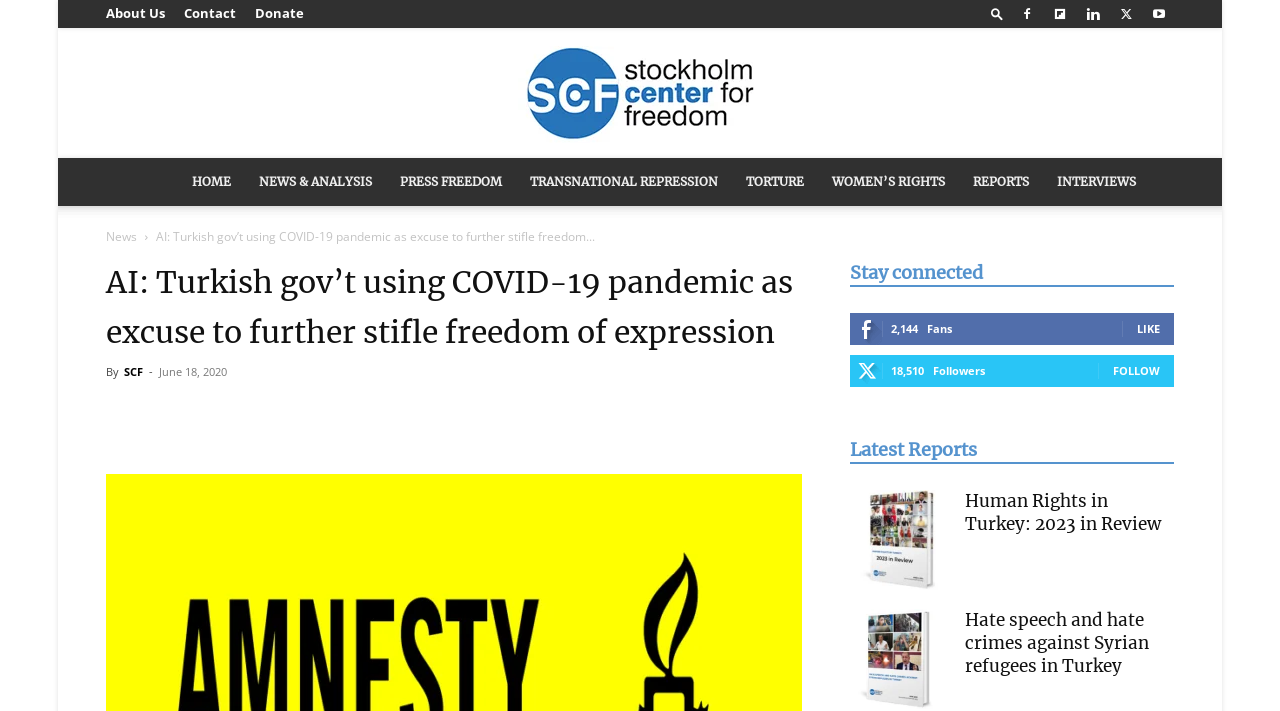Find the bounding box coordinates of the element to click in order to complete this instruction: "Explore the 'Latest Articles' section". The bounding box coordinates must be four float numbers between 0 and 1, denoted as [left, top, right, bottom].

None